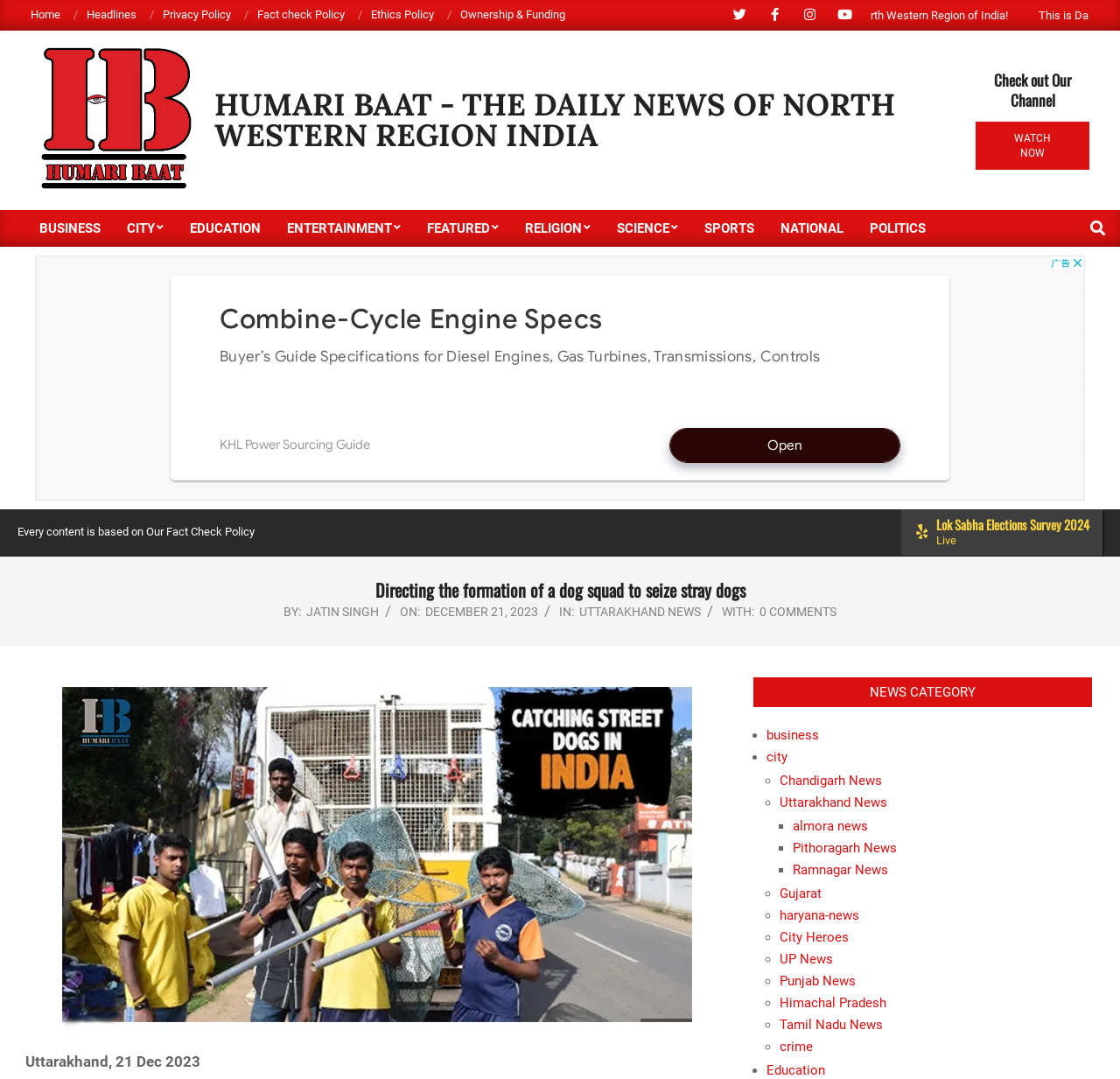Answer the following query with a single word or phrase:
What is the date of the news article?

Thursday, December 21, 2023